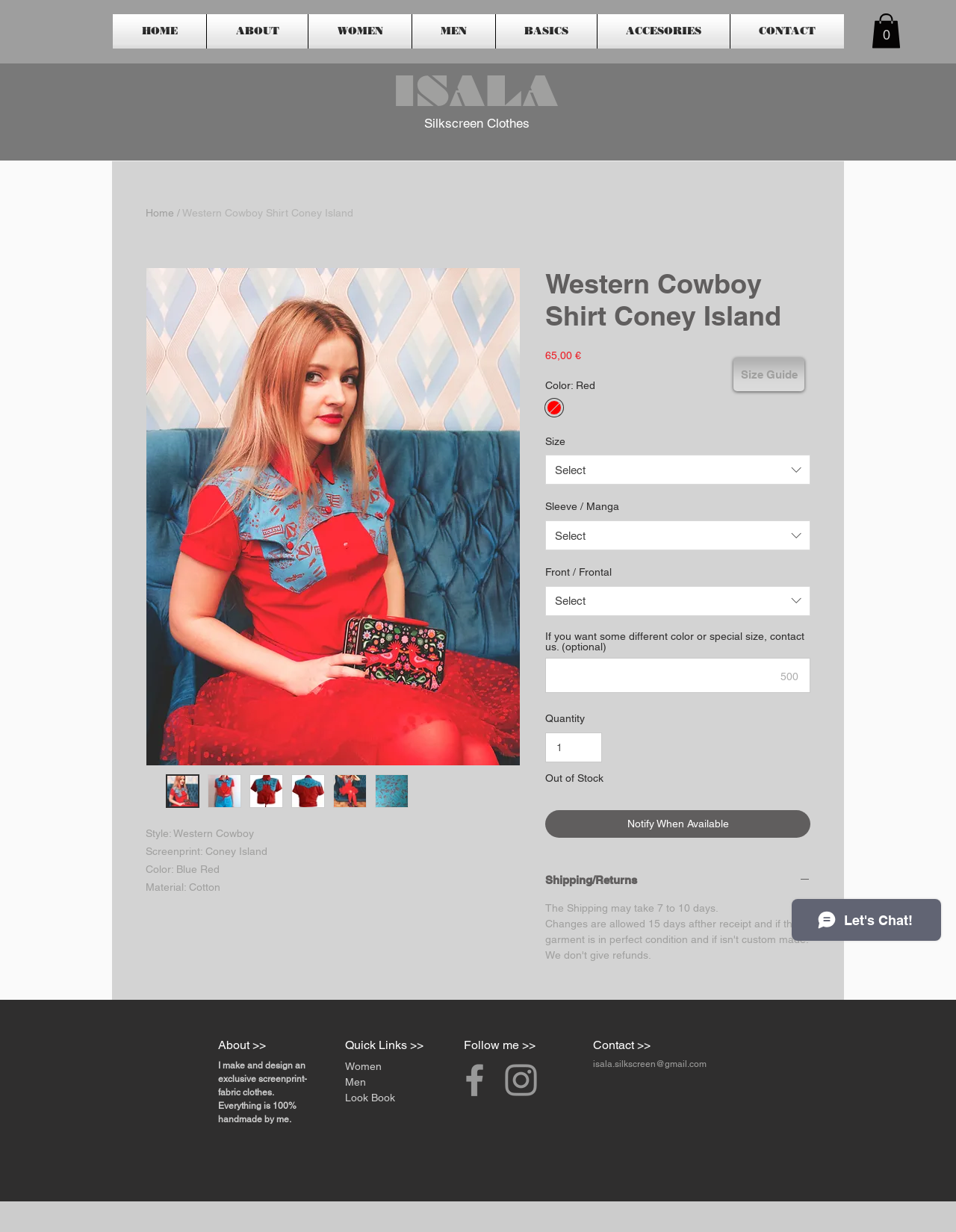Find the bounding box coordinates of the clickable area required to complete the following action: "Click the HOME link".

[0.118, 0.012, 0.216, 0.039]